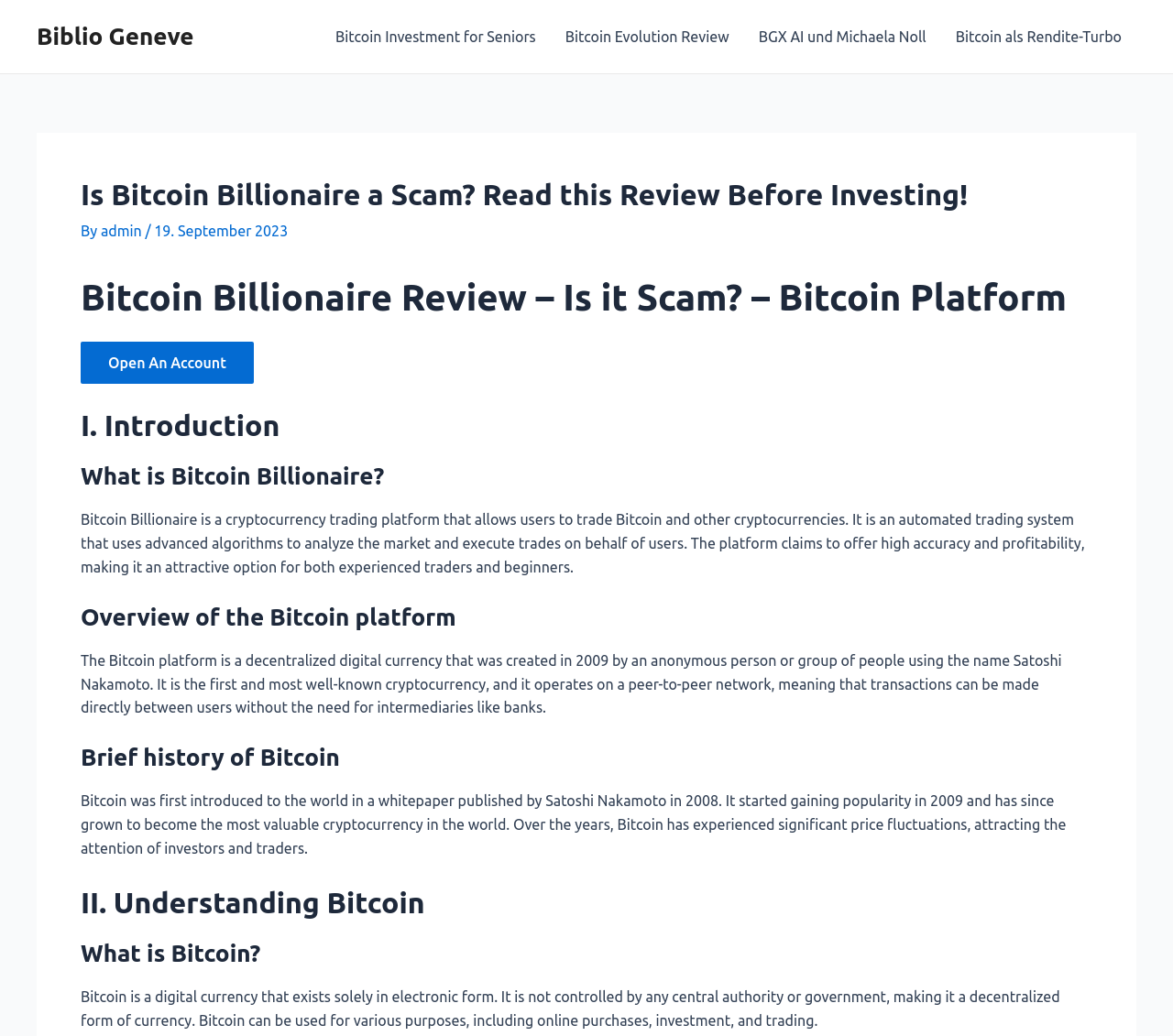What is the name of the cryptocurrency trading platform?
Provide a thorough and detailed answer to the question.

The name of the cryptocurrency trading platform is mentioned in the heading 'Bitcoin Billionaire Review – Is it Scam? – Bitcoin Platform' and also in the static text 'Bitcoin Billionaire is a cryptocurrency trading platform that allows users to trade Bitcoin and other cryptocurrencies.'